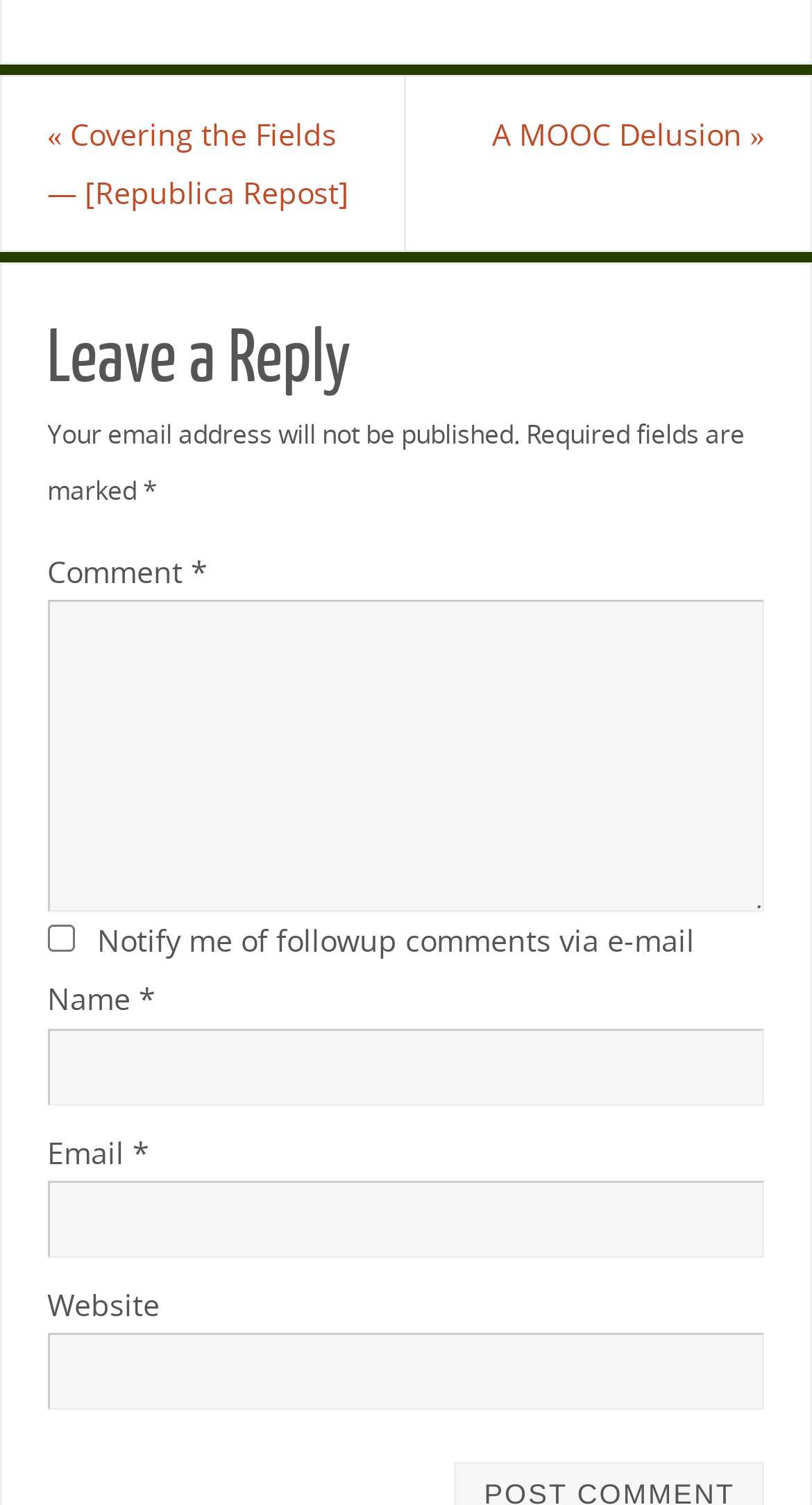Given the element description A MOOC Delusion », identify the bounding box coordinates for the UI element on the webpage screenshot. The format should be (top-left x, top-left y, bottom-right x, bottom-right y), with values between 0 and 1.

[0.5, 0.051, 0.997, 0.129]